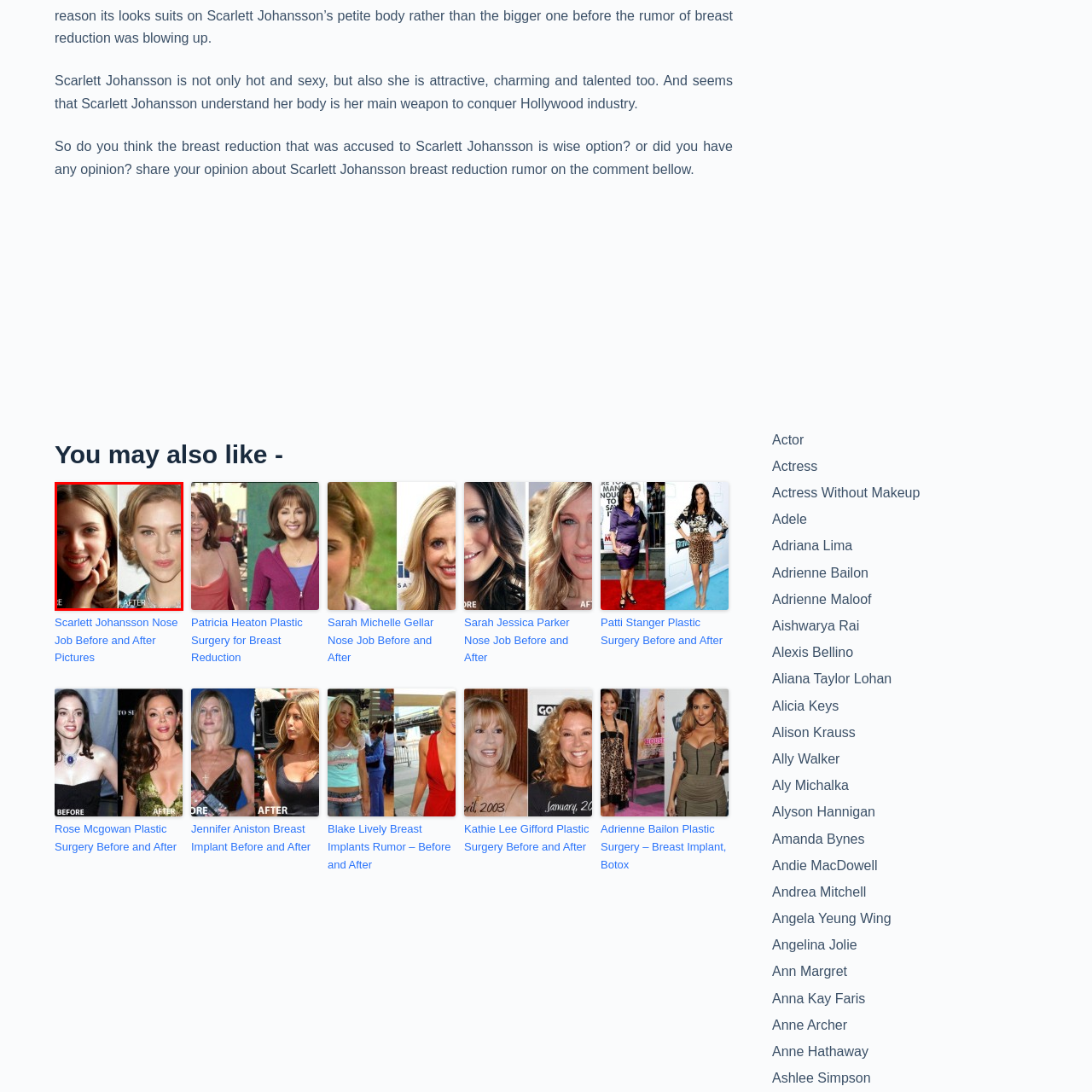Carefully scrutinize the image within the red border and generate a detailed answer to the following query, basing your response on the visual content:
Is the smile in both images the same?

The caption contrasts the natural, youthful smile in the left image with the refined and polished look in the right image, suggesting that the smile has changed over time.